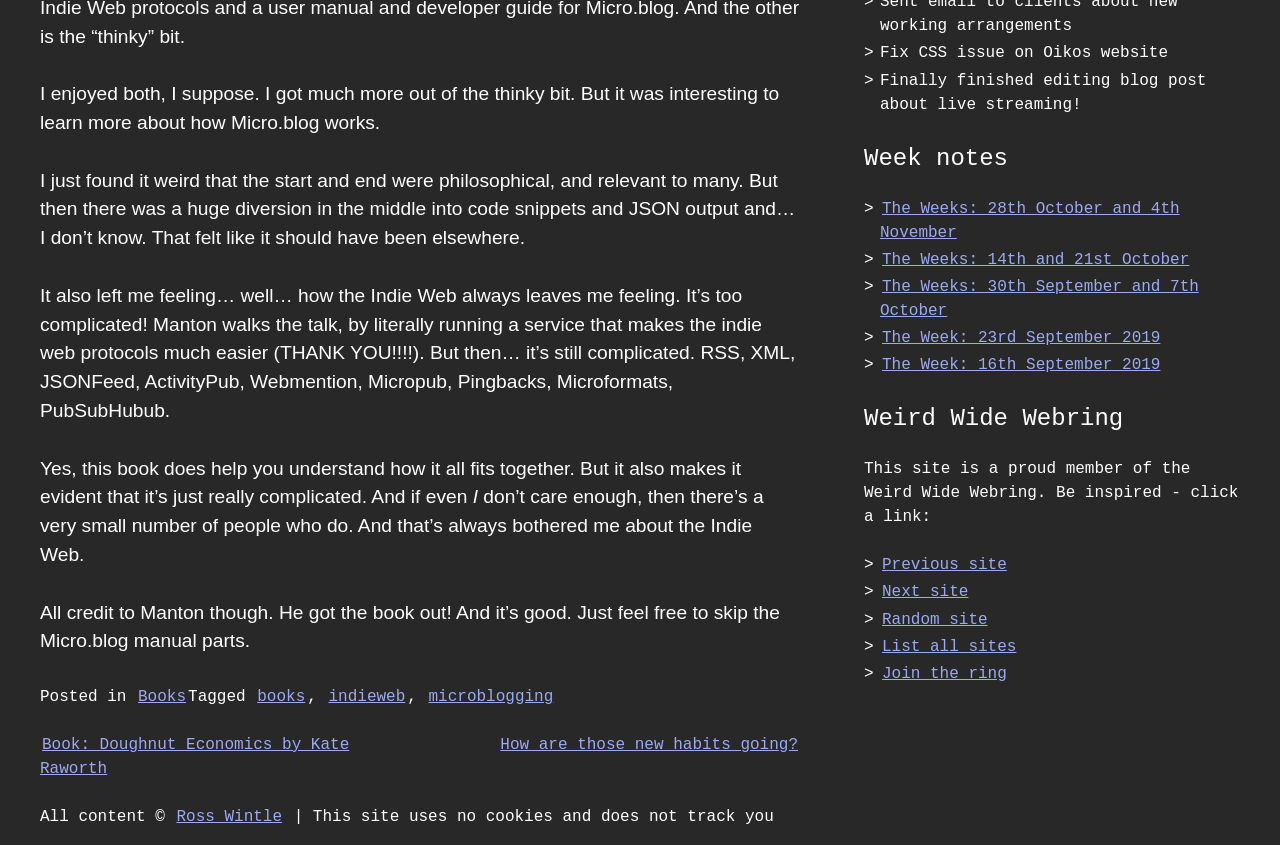Point out the bounding box coordinates of the section to click in order to follow this instruction: "Contact Steven Goldstein".

None